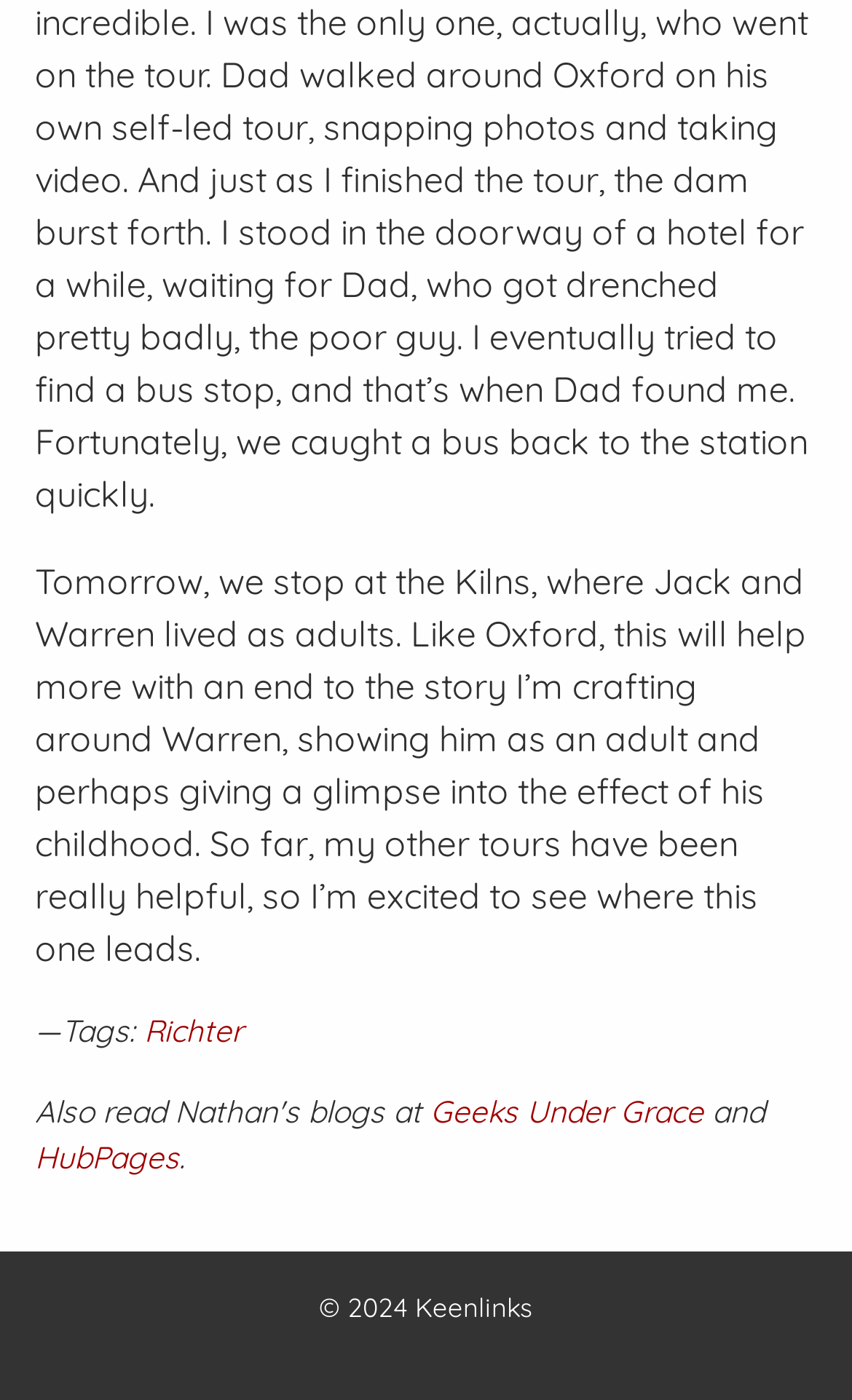Provide the bounding box coordinates of the UI element this sentence describes: "Geeks Under Grace".

[0.505, 0.781, 0.826, 0.809]